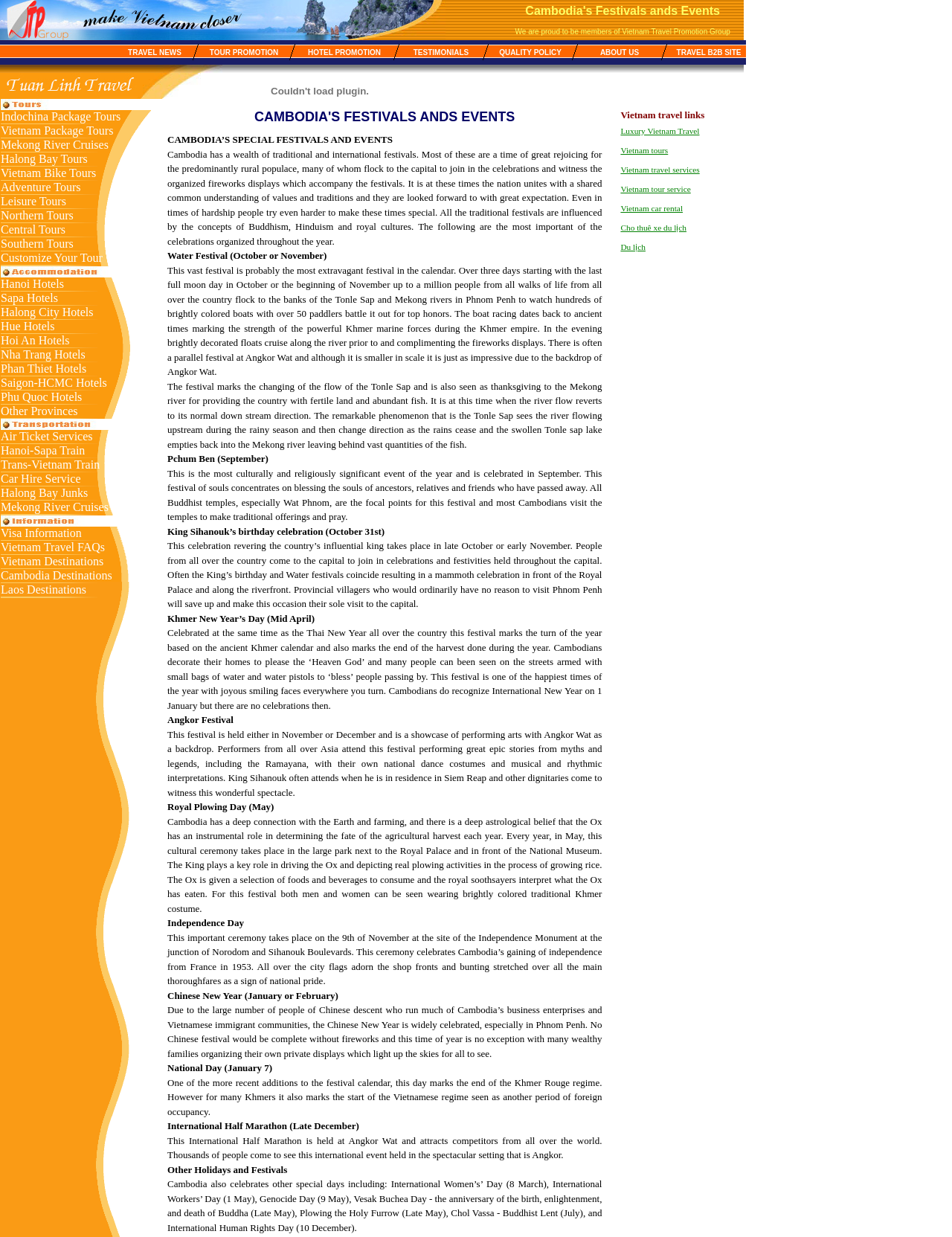Please determine the bounding box coordinates for the element that should be clicked to follow these instructions: "Click on Travel News".

[0.127, 0.032, 0.198, 0.052]